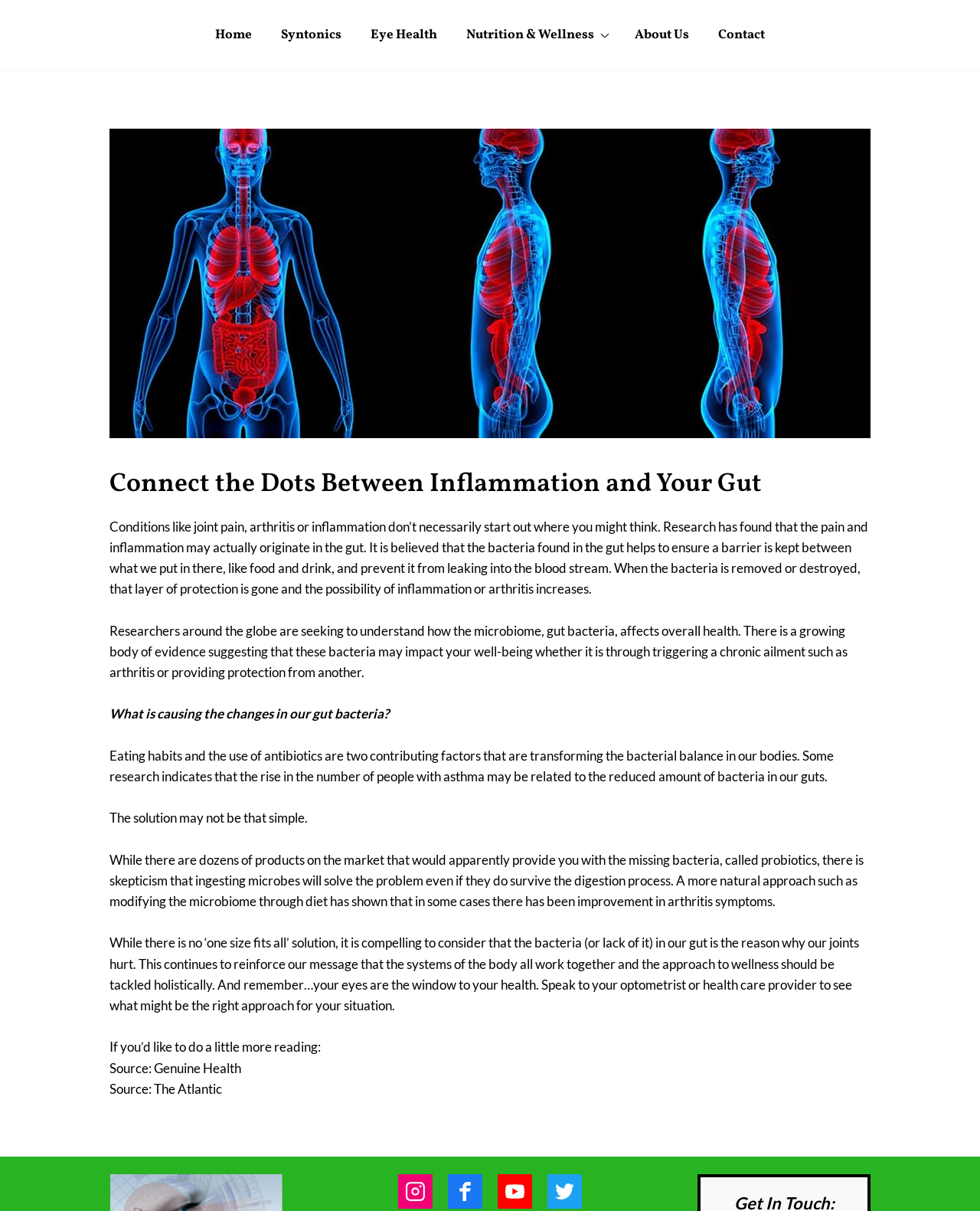What is the relationship between the eyes and overall health?
Look at the image and construct a detailed response to the question.

According to the webpage, the eyes are the window to overall health, suggesting that the health of the eyes is closely tied to the health of the rest of the body, and that optometrists or healthcare providers can help identify potential health issues.